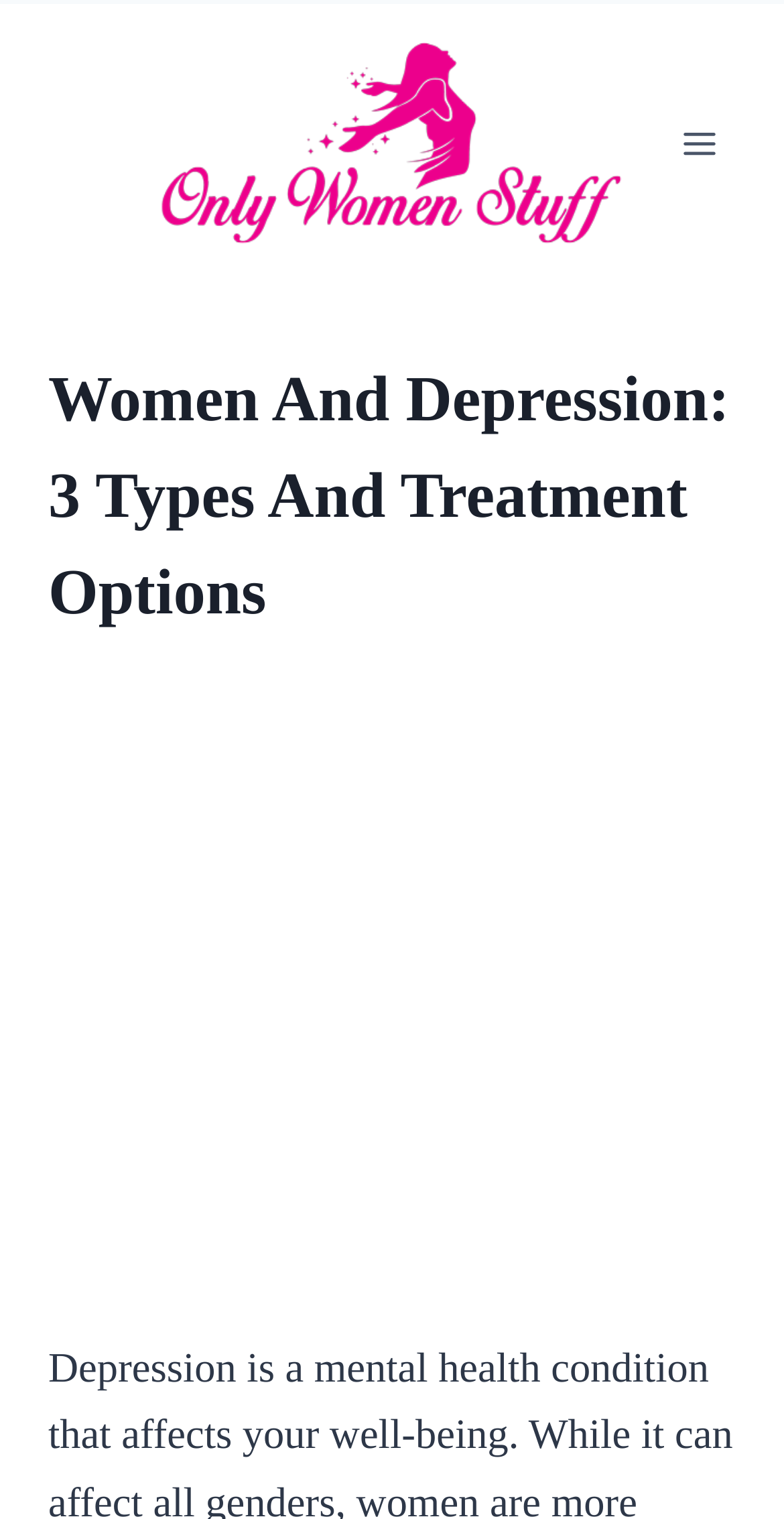Given the element description: "aria-label="Open menu"", predict the bounding box coordinates of the UI element it refers to, using four float numbers between 0 and 1, i.e., [left, top, right, bottom].

None